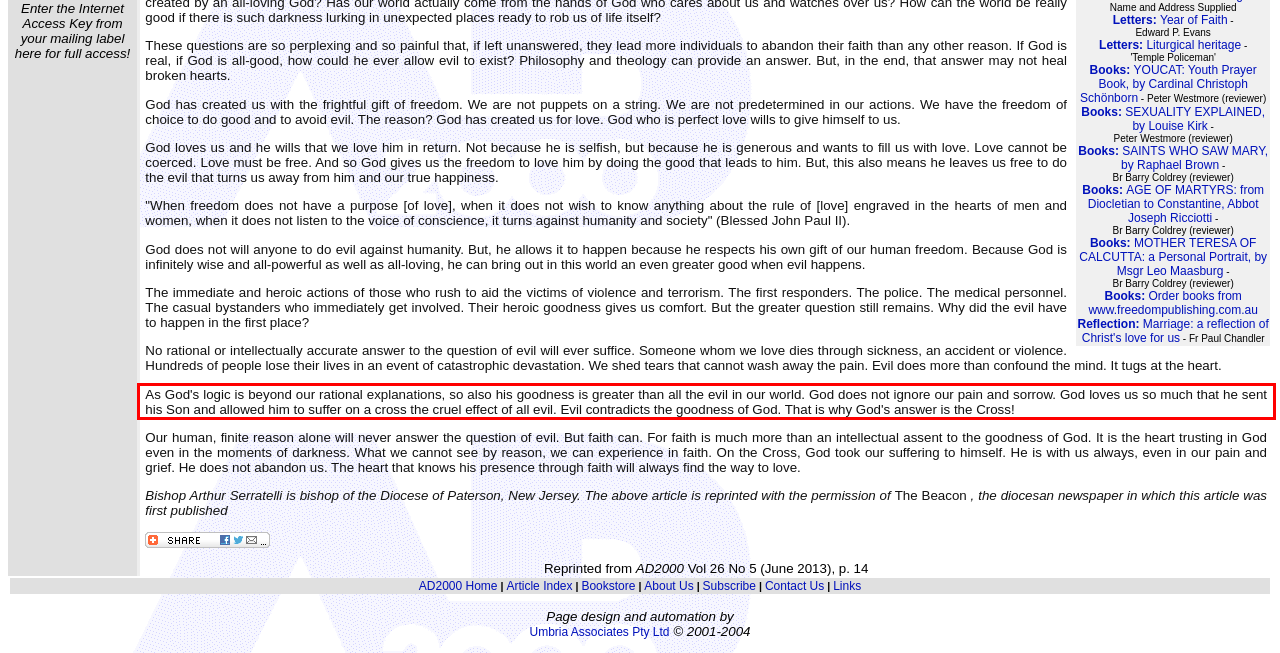Analyze the webpage screenshot and use OCR to recognize the text content in the red bounding box.

As God's logic is beyond our rational explanations, so also his goodness is greater than all the evil in our world. God does not ignore our pain and sorrow. God loves us so much that he sent his Son and allowed him to suffer on a cross the cruel effect of all evil. Evil contradicts the goodness of God. That is why God's answer is the Cross!